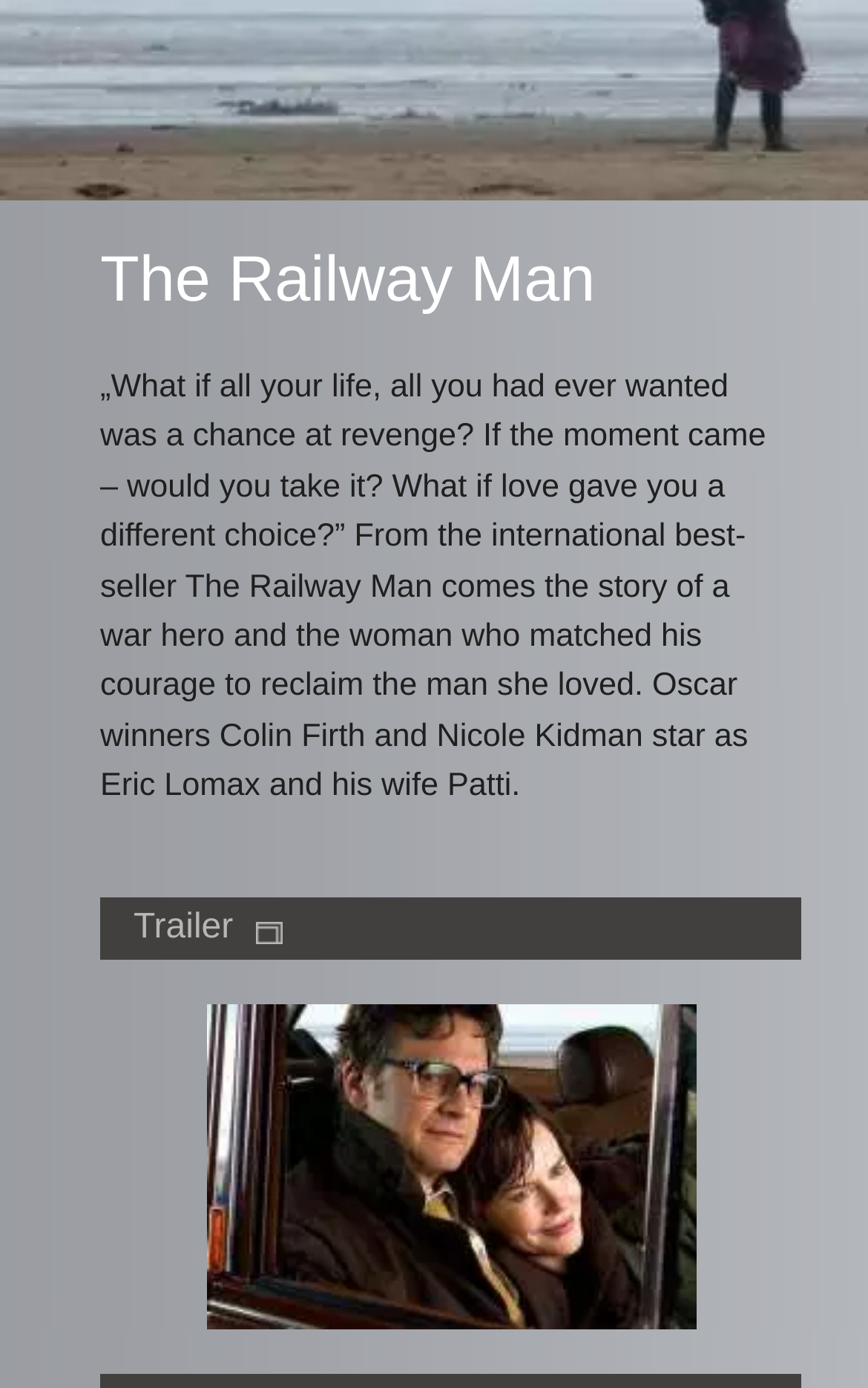From the screenshot, find the bounding box of the UI element matching this description: "Trailer". Supply the bounding box coordinates in the form [left, top, right, bottom], each a float between 0 and 1.

[0.115, 0.646, 0.923, 0.691]